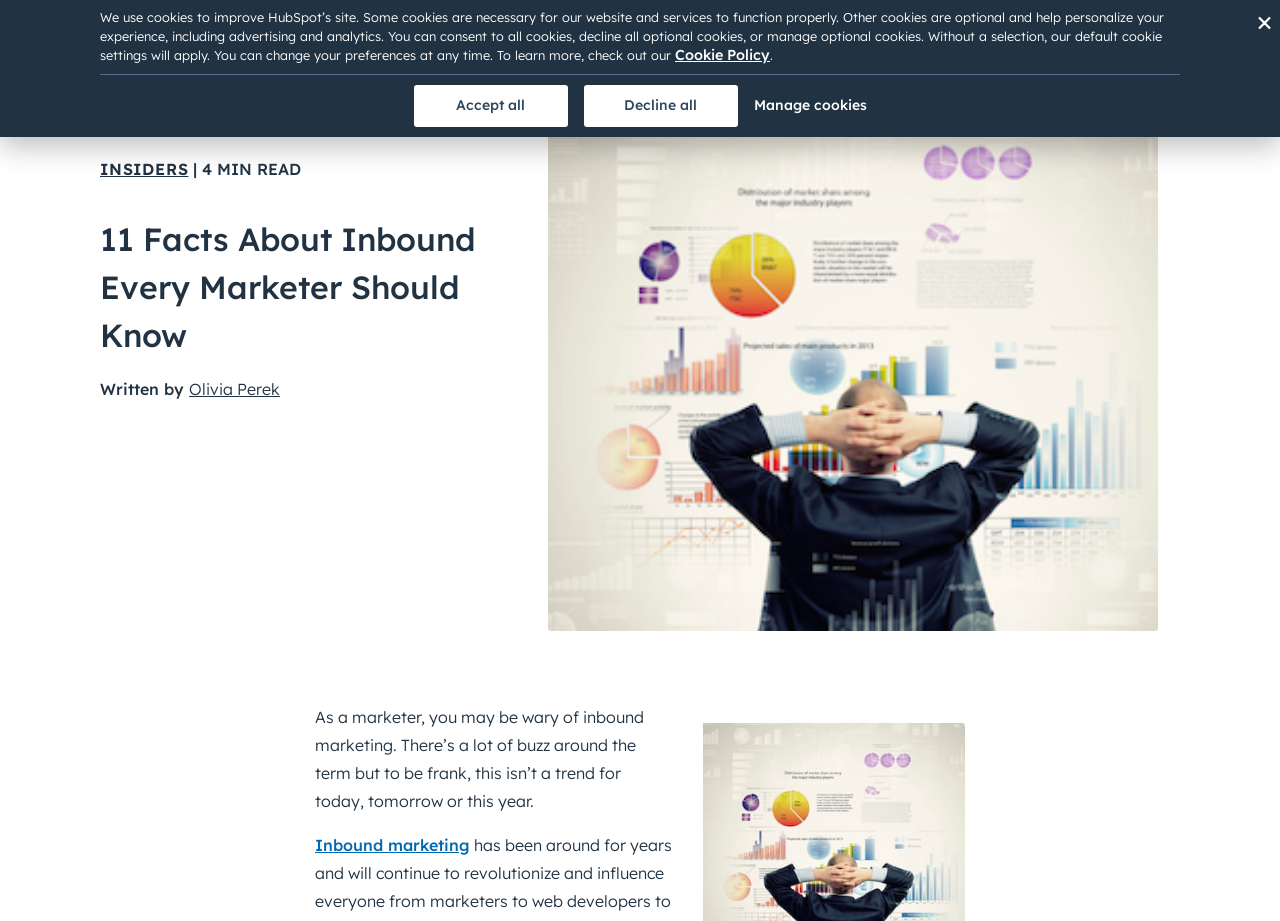From the given element description: "Videos", find the bounding box for the UI element. Provide the coordinates as four float numbers between 0 and 1, in the order [left, top, right, bottom].

[0.357, 0.062, 0.439, 0.141]